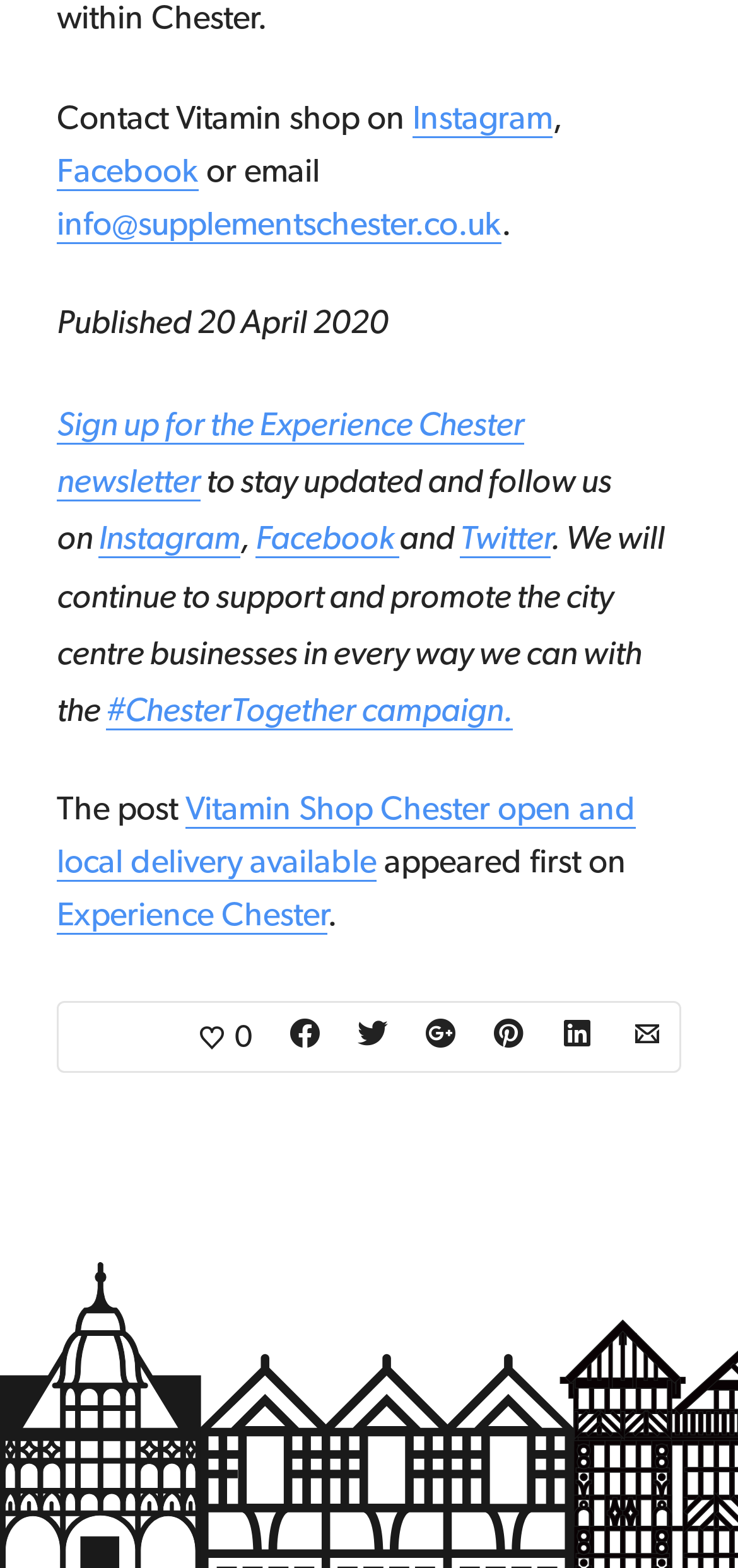Find the bounding box coordinates of the clickable region needed to perform the following instruction: "Read the post about Vitamin Shop Chester". The coordinates should be provided as four float numbers between 0 and 1, i.e., [left, top, right, bottom].

[0.077, 0.507, 0.862, 0.562]